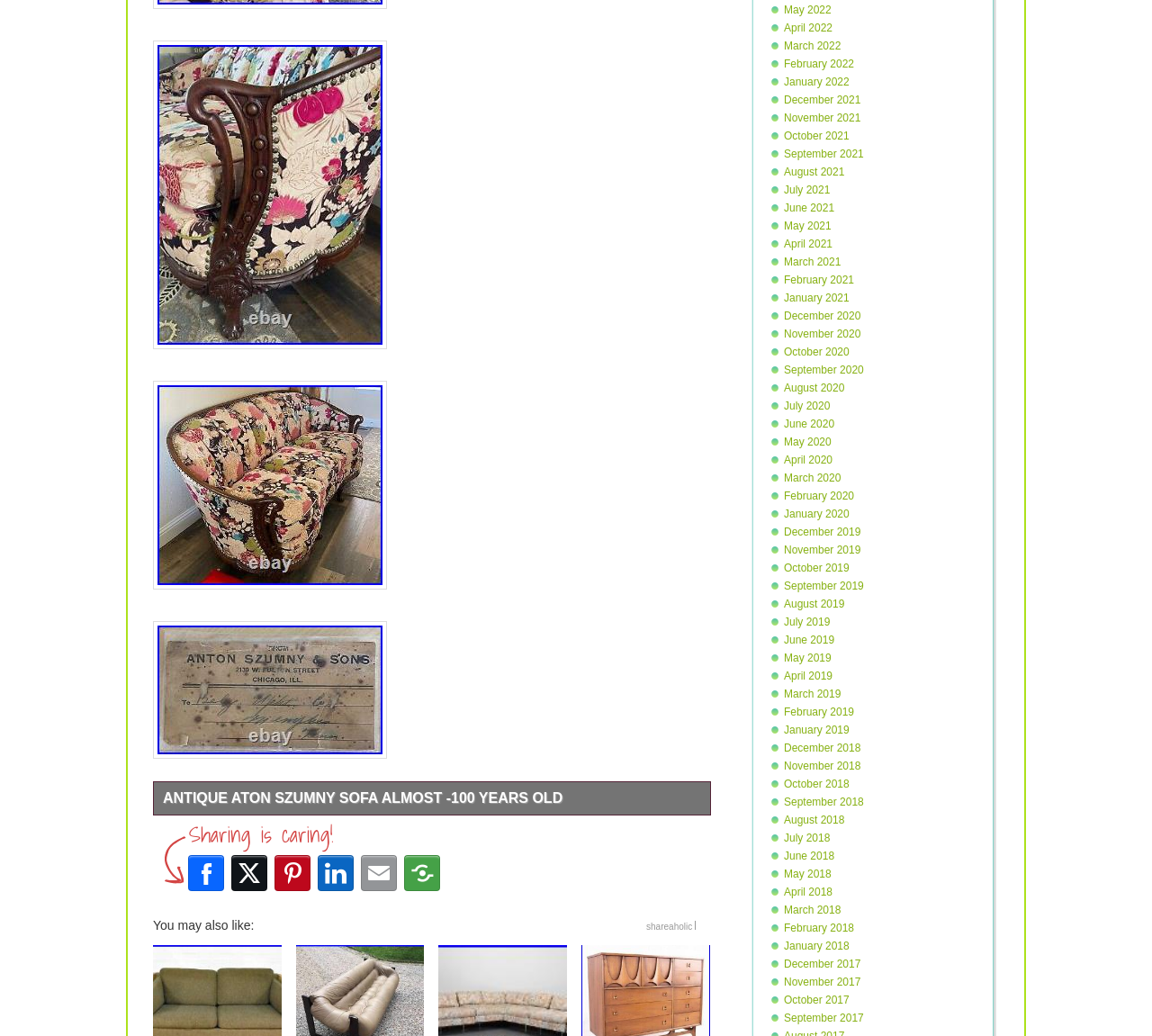Respond with a single word or short phrase to the following question: 
How many furniture tacks were used to keep the original look?

Over 1,000